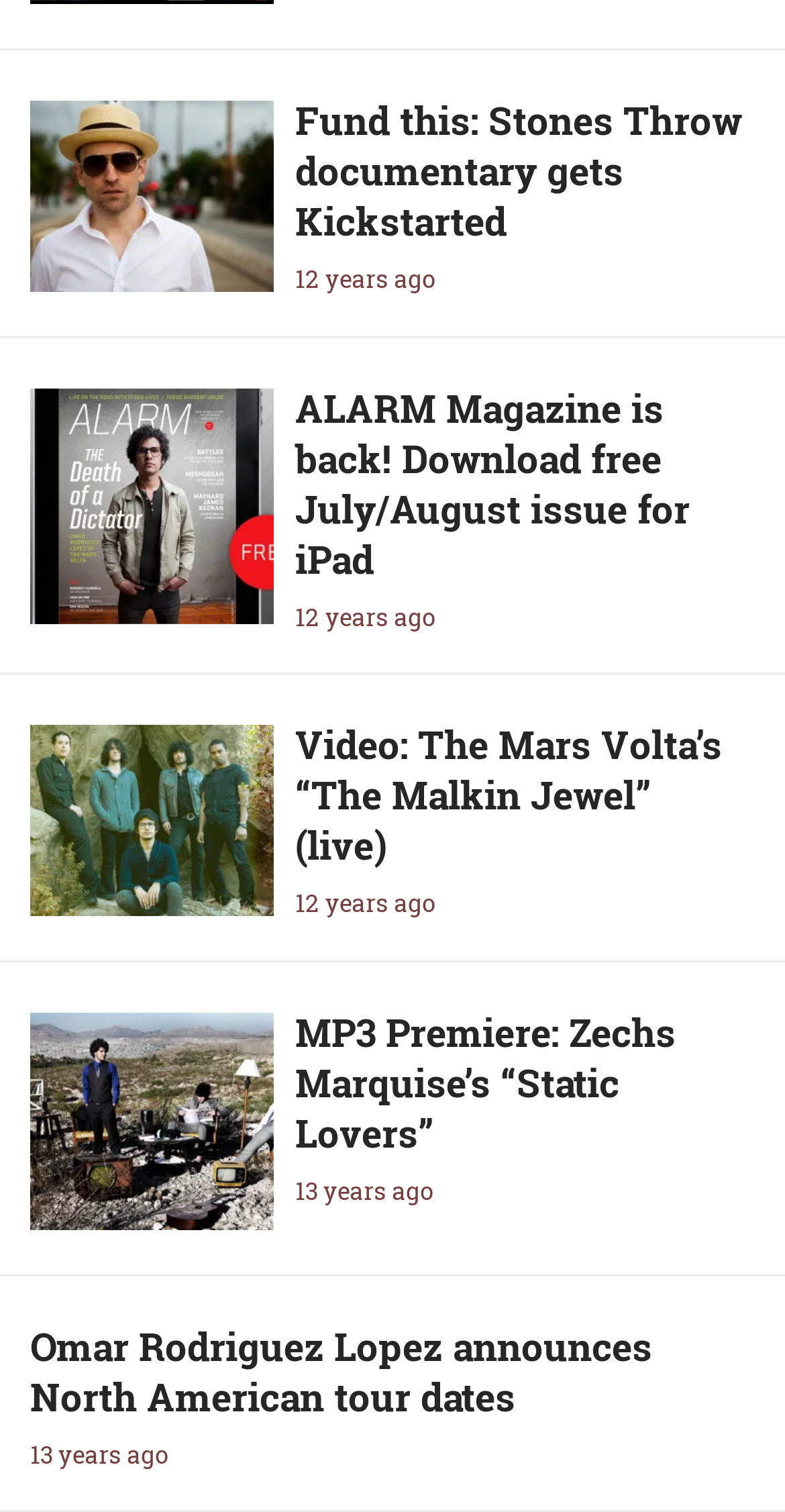Bounding box coordinates should be provided in the format (top-left x, top-left y, bottom-right x, bottom-right y) with all values between 0 and 1. Identify the bounding box for this UI element: alt="ALARM Magazine July/August 2012"

[0.038, 0.256, 0.33, 0.412]